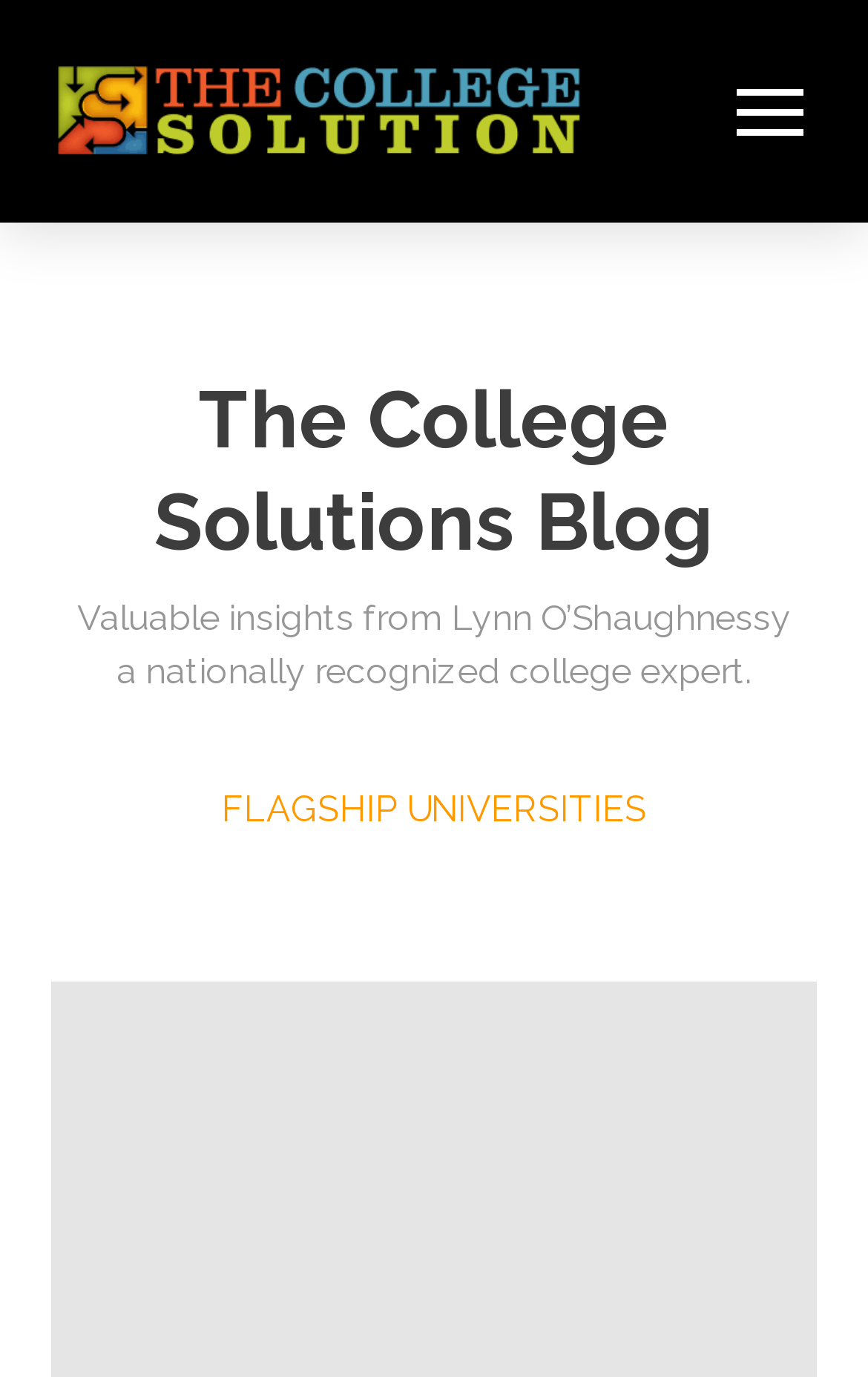Identify and provide the text content of the webpage's primary headline.

The College Solutions Blog